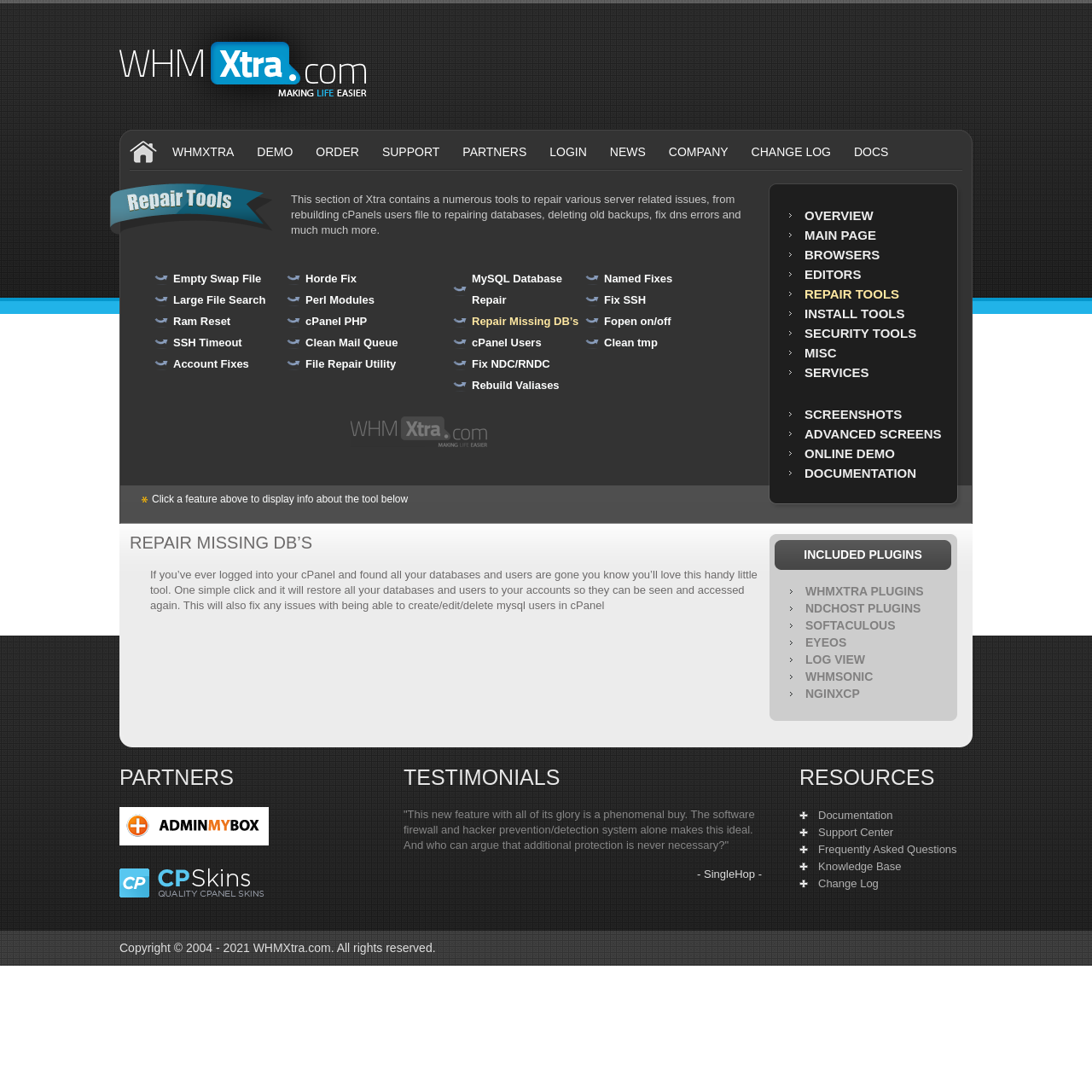Pinpoint the bounding box coordinates for the area that should be clicked to perform the following instruction: "View the 'SCREENSHOTS'".

[0.737, 0.373, 0.826, 0.386]